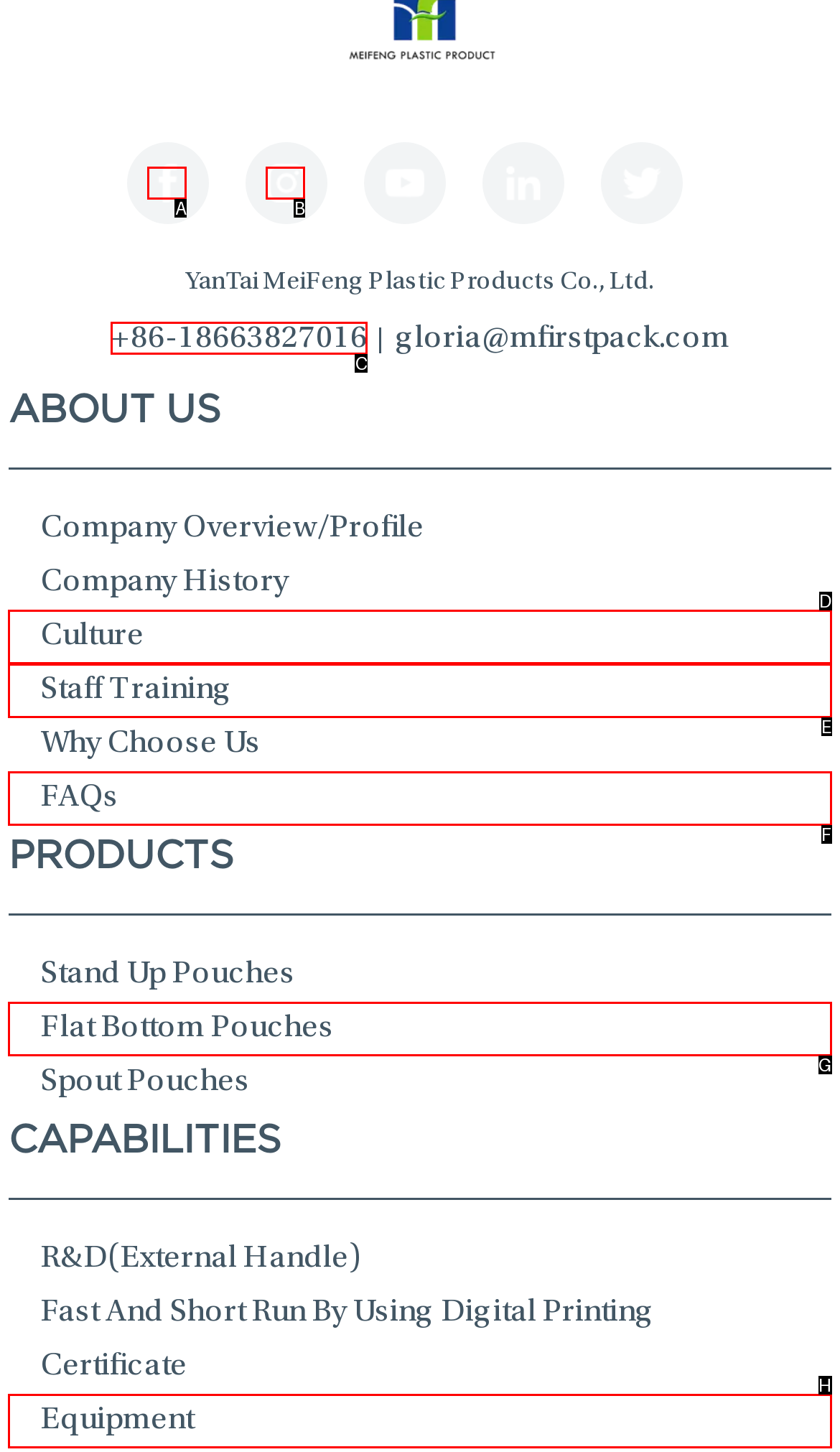From the choices given, find the HTML element that matches this description: Staff Training. Answer with the letter of the selected option directly.

E